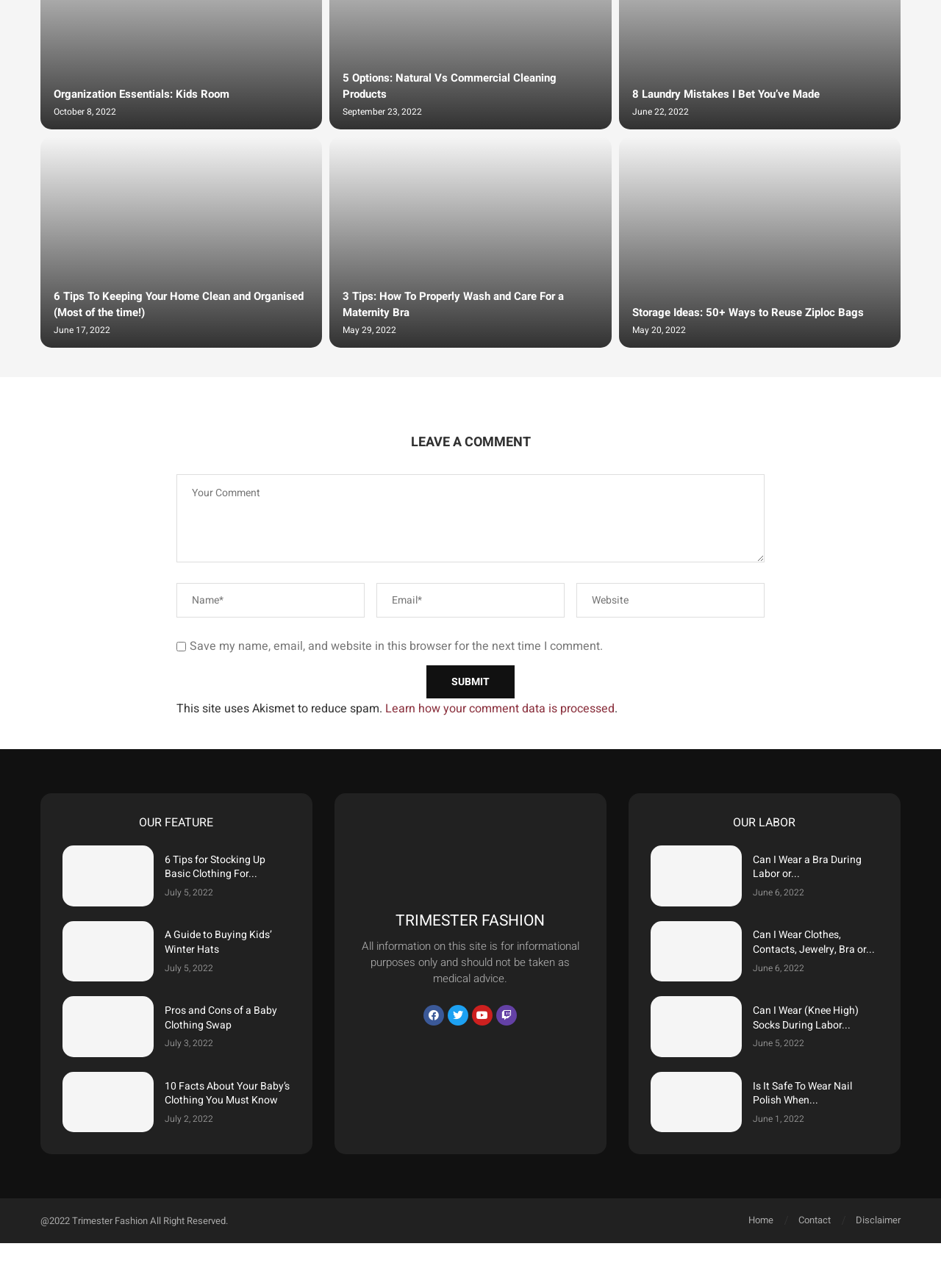How many articles are listed under 'OUR FEATURE'?
Please provide a comprehensive answer based on the visual information in the image.

By examining the webpage structure, I can see that there are five article links listed under the 'OUR FEATURE' heading, each with a title and a timestamp.